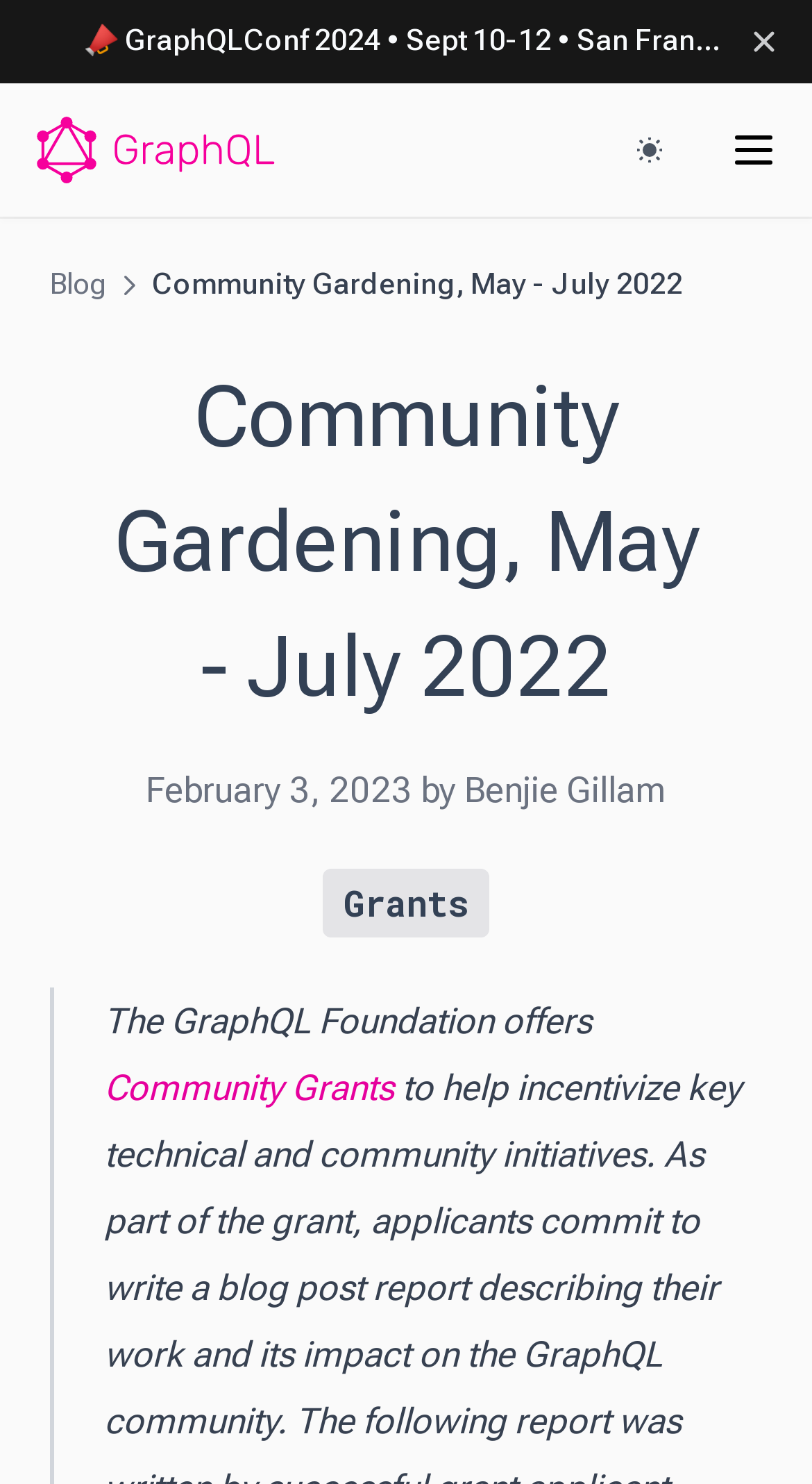Find the bounding box coordinates for the area you need to click to carry out the instruction: "Open the Menu". The coordinates should be four float numbers between 0 and 1, indicated as [left, top, right, bottom].

[0.897, 0.084, 0.959, 0.118]